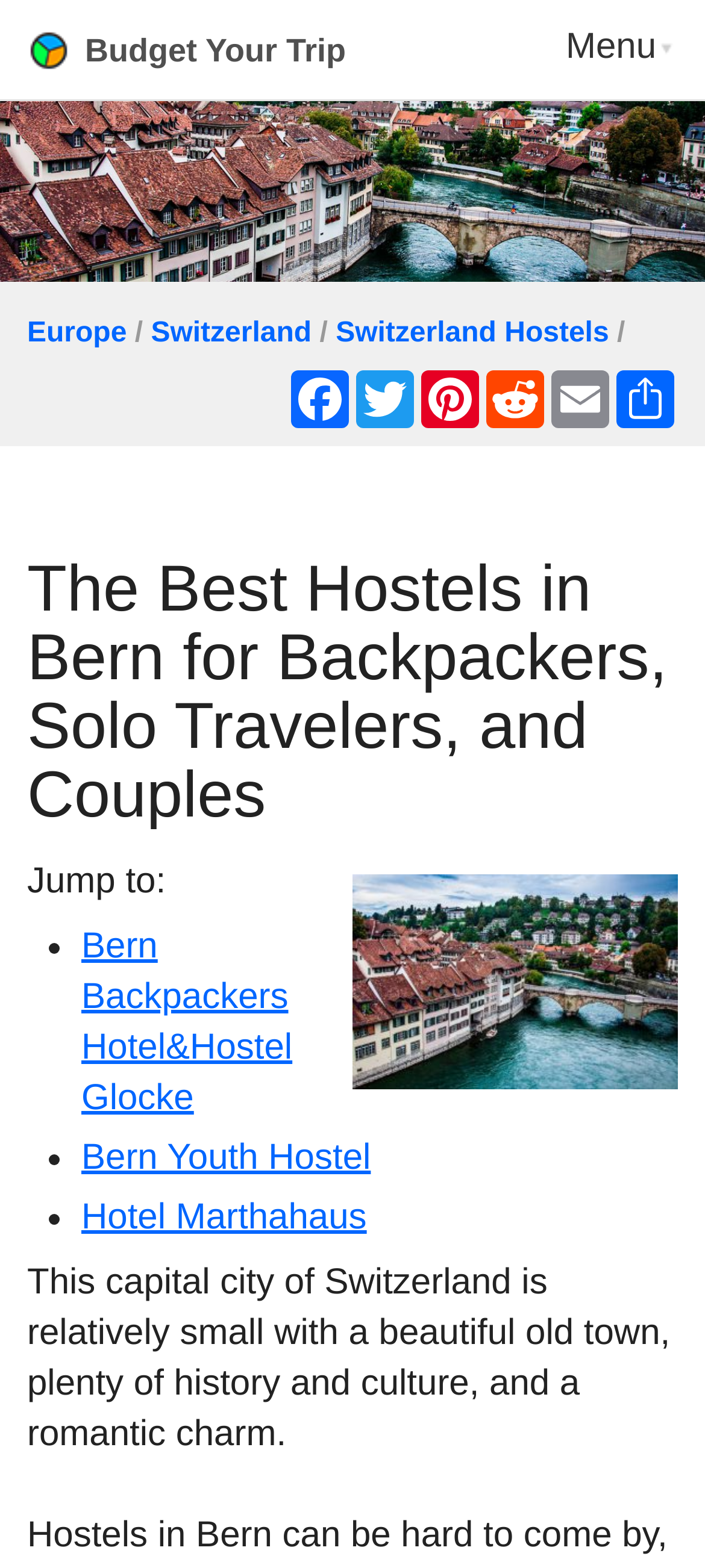Could you locate the bounding box coordinates for the section that should be clicked to accomplish this task: "Share the page on social media".

[0.869, 0.236, 0.962, 0.273]